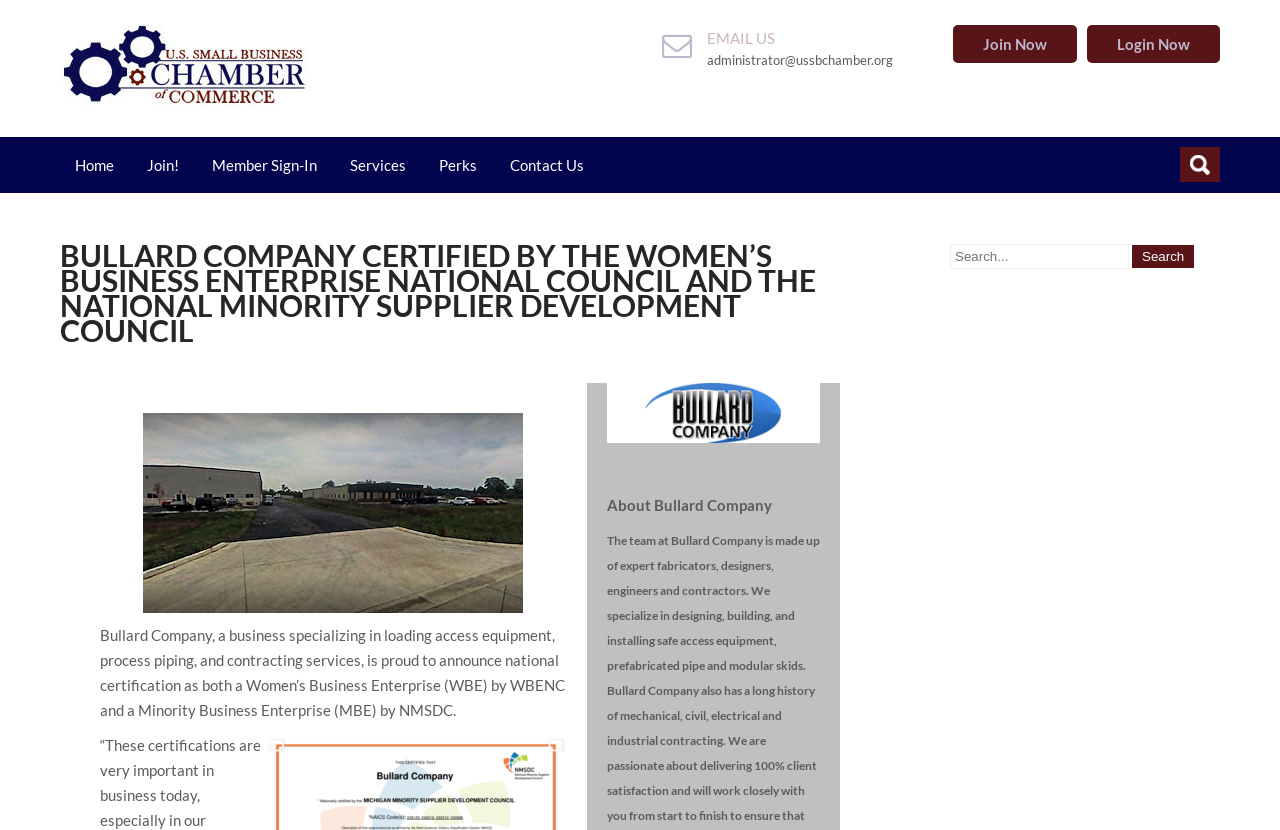Please specify the coordinates of the bounding box for the element that should be clicked to carry out this instruction: "Click the EMAIL US link". The coordinates must be four float numbers between 0 and 1, formatted as [left, top, right, bottom].

[0.552, 0.03, 0.698, 0.063]